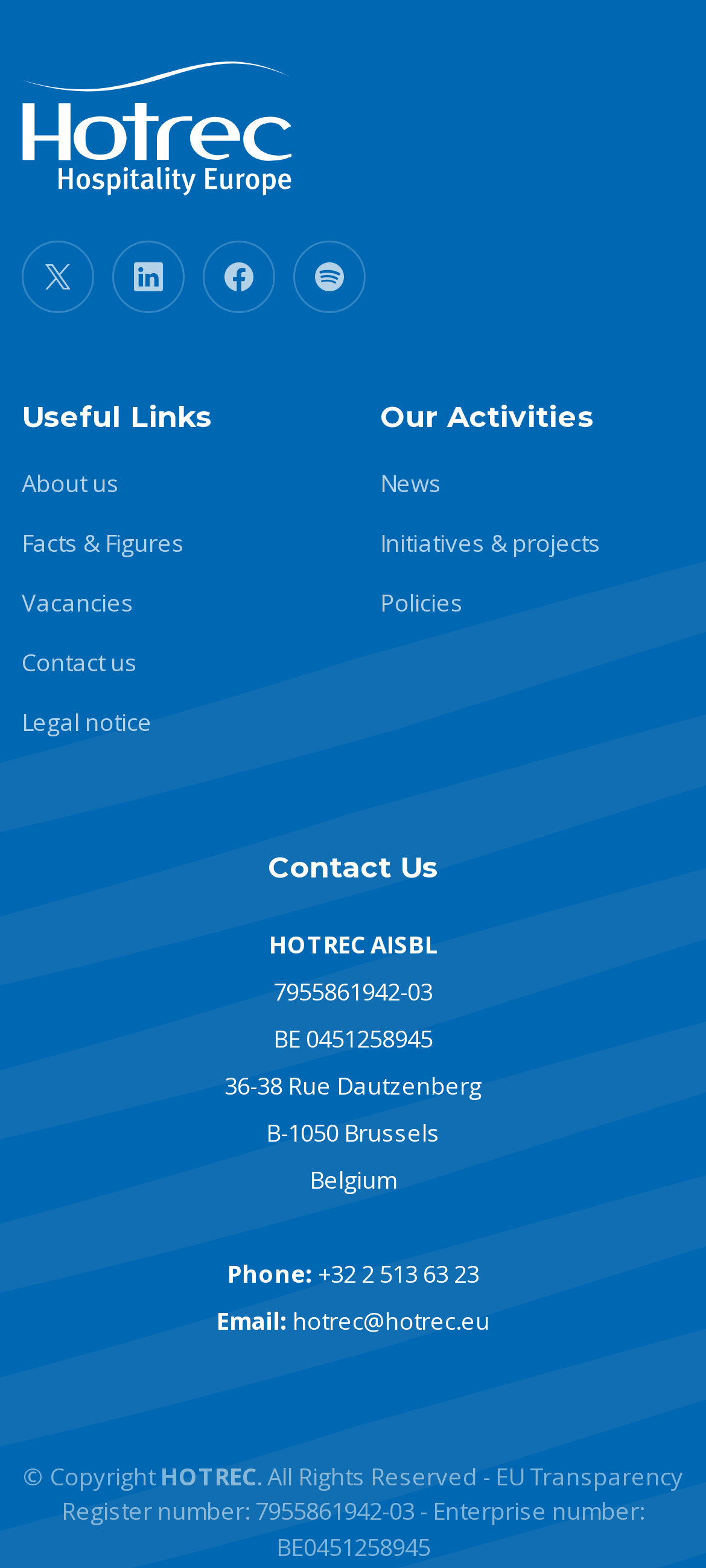Utilize the information from the image to answer the question in detail:
What is the purpose of the 'Useful Links' section?

The 'Useful Links' section appears to be a collection of links to related pages, such as 'About us', 'Facts & Figures', and 'Vacancies', which suggests that its purpose is to provide easy access to these related pages.